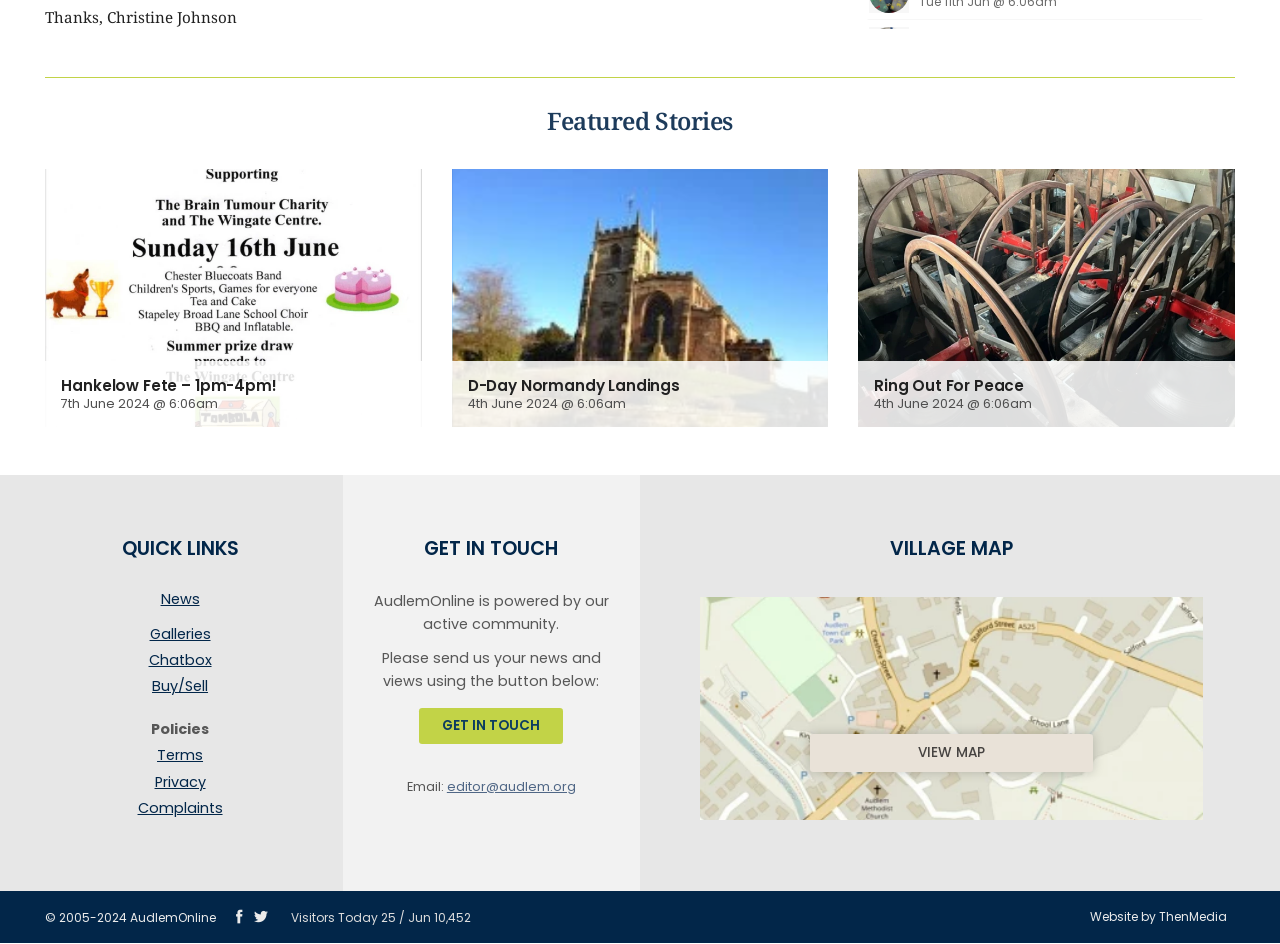Please find the bounding box coordinates (top-left x, top-left y, bottom-right x, bottom-right y) in the screenshot for the UI element described as follows: Get In Touch

[0.328, 0.75, 0.44, 0.788]